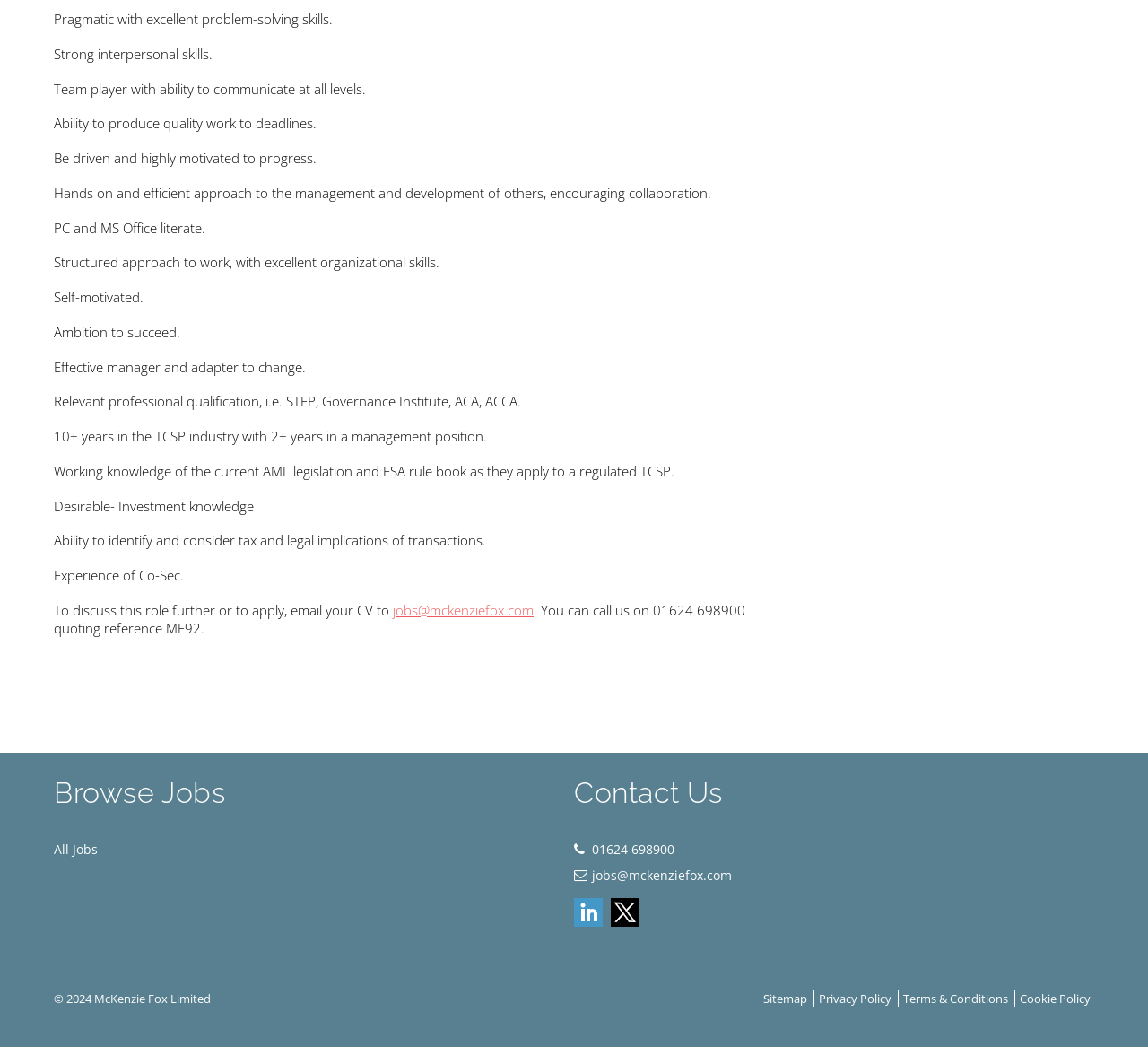Determine the bounding box coordinates (top-left x, top-left y, bottom-right x, bottom-right y) of the UI element described in the following text: All Jobs

[0.047, 0.799, 0.266, 0.824]